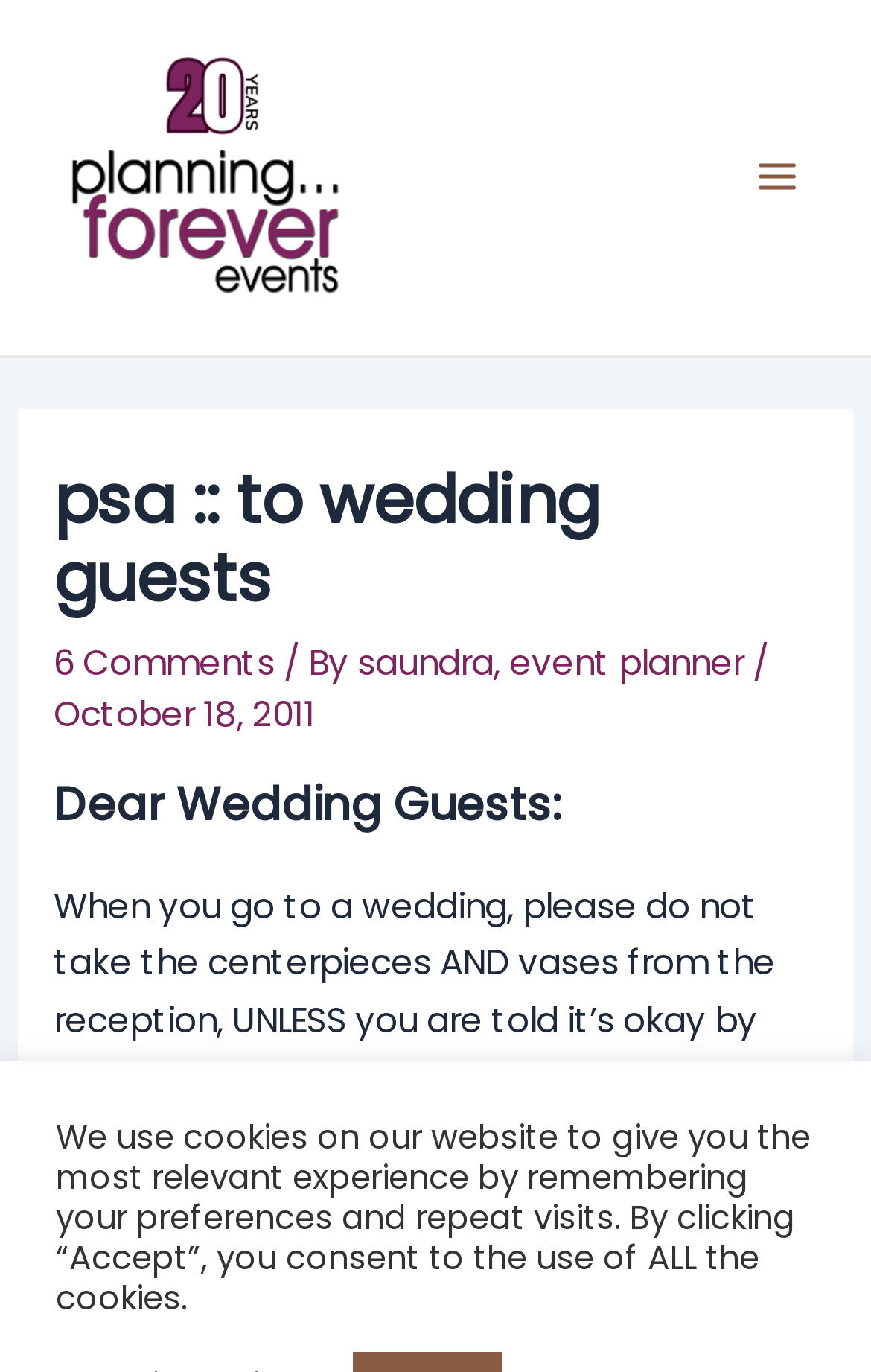Respond with a single word or short phrase to the following question: 
How many comments are there on this post?

6